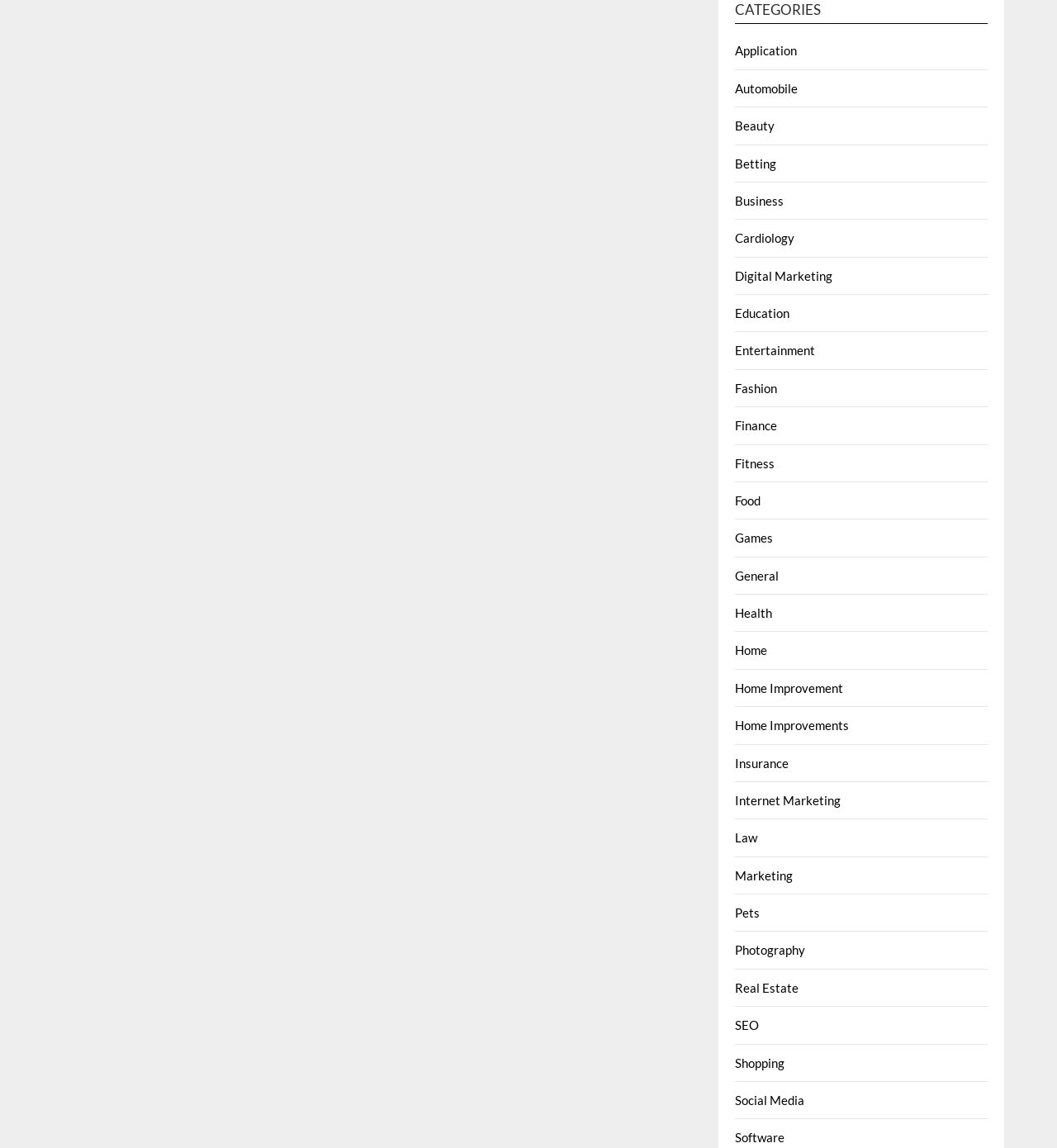Identify the bounding box coordinates for the UI element mentioned here: "SEO". Provide the coordinates as four float values between 0 and 1, i.e., [left, top, right, bottom].

[0.696, 0.886, 0.718, 0.899]